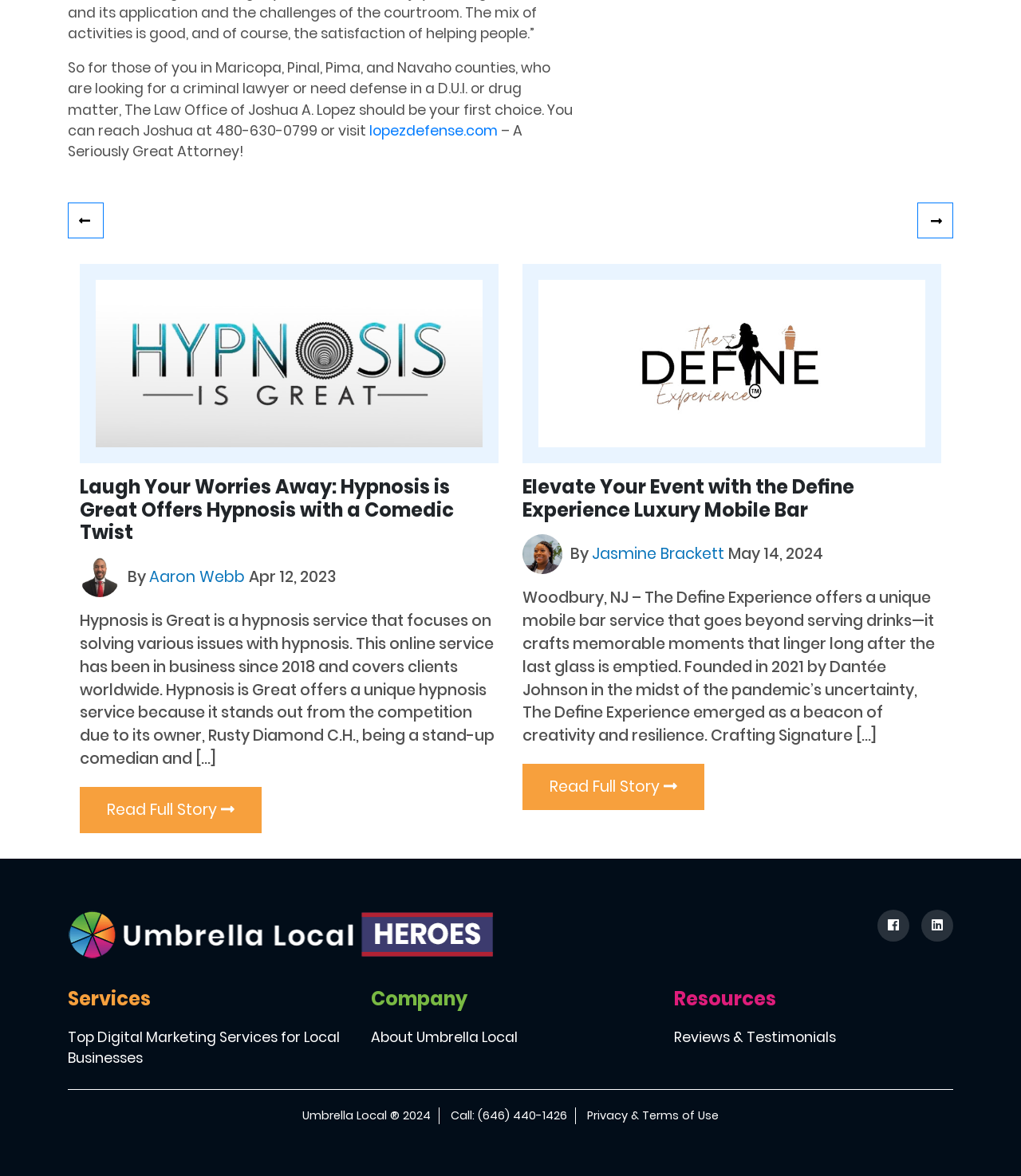Kindly determine the bounding box coordinates for the area that needs to be clicked to execute this instruction: "View all 8 wines".

None